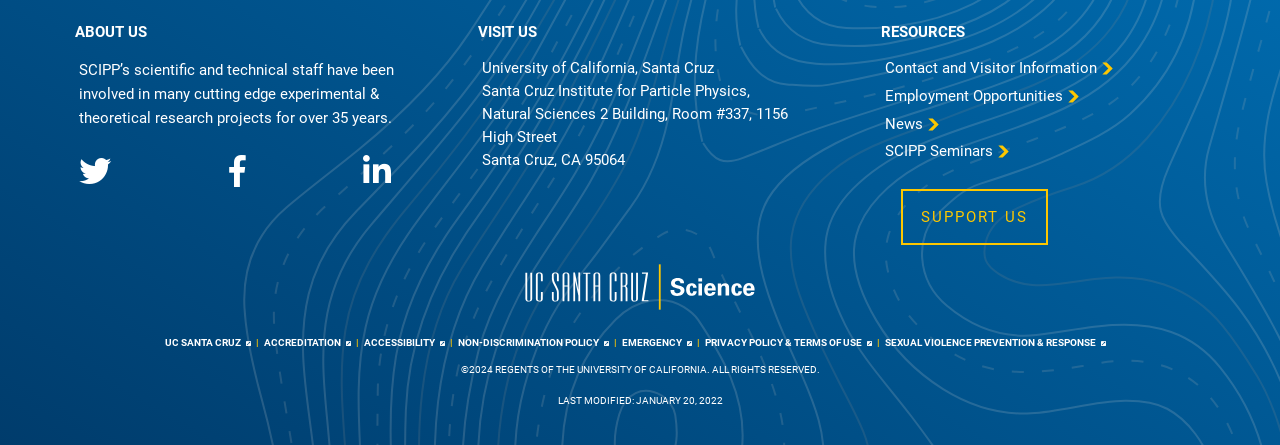Please answer the following query using a single word or phrase: 
What are the social media platforms linked on the webpage?

Twitter, Facebook, LinkedIn